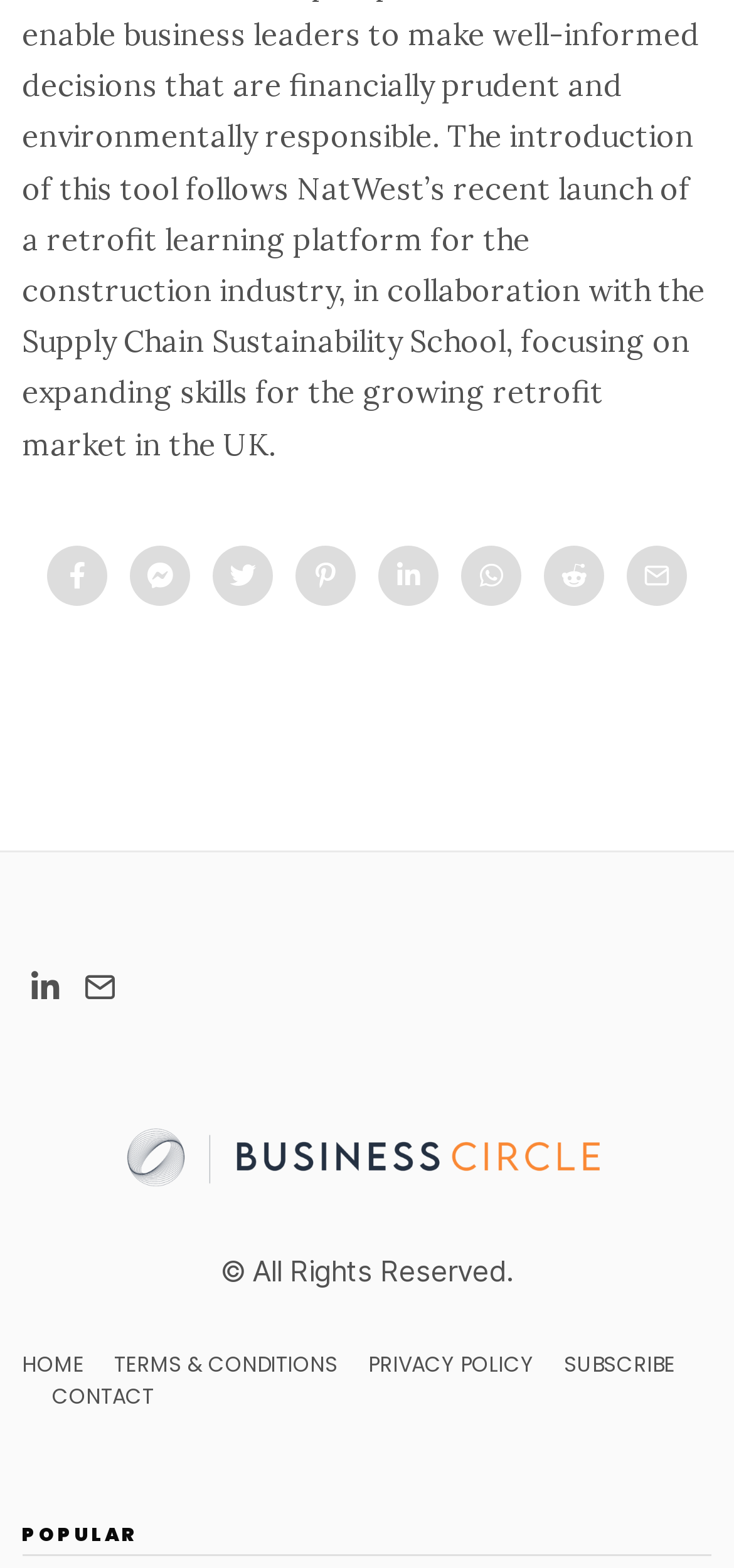Specify the bounding box coordinates of the area to click in order to follow the given instruction: "go to PRIVACY POLICY."

[0.502, 0.861, 0.727, 0.88]